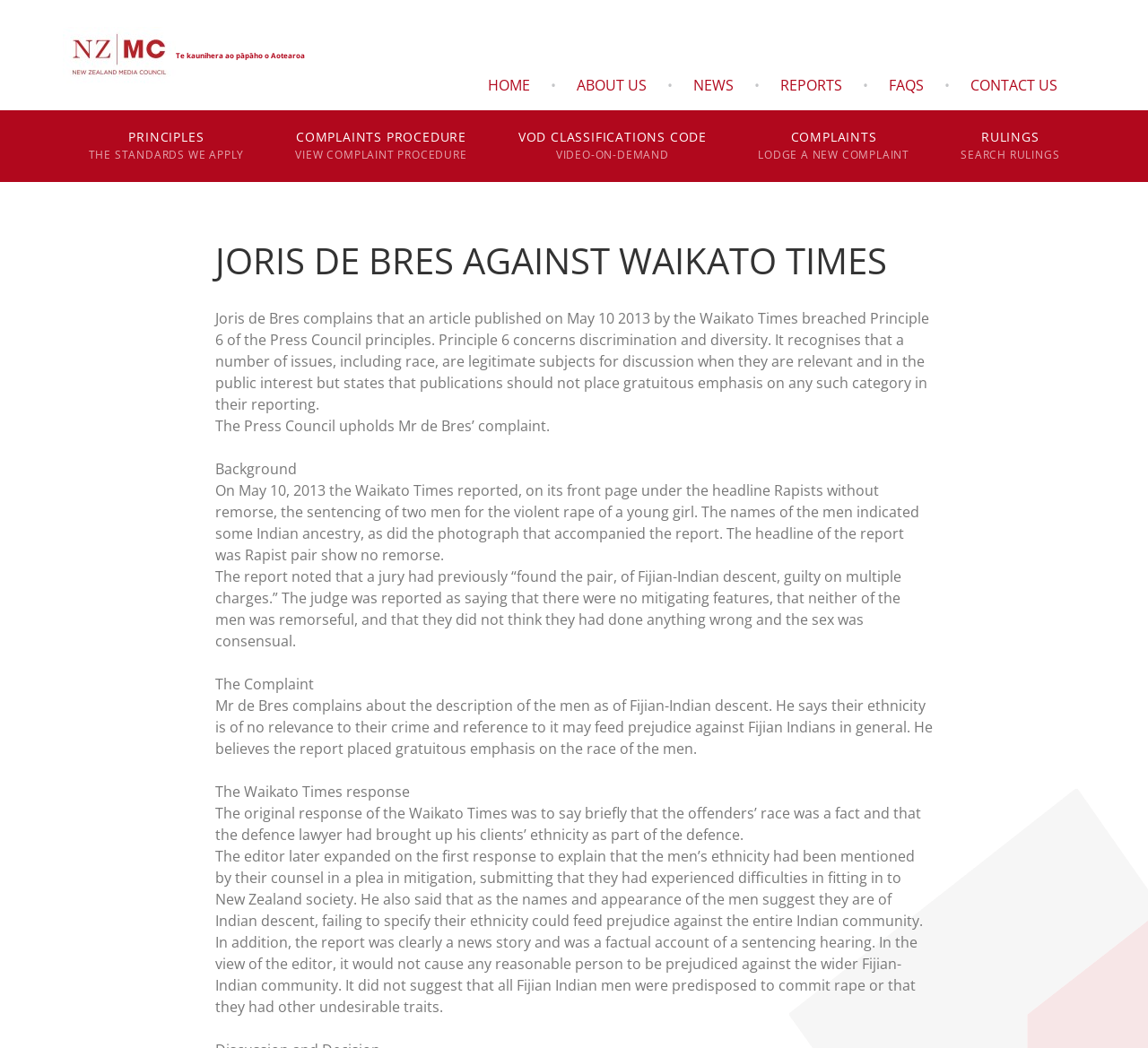Based on the visual content of the image, answer the question thoroughly: What is the principle breached by the Waikato Times?

According to the webpage, Joris de Bres complains that an article published by the Waikato Times breached Principle 6 of the Press Council principles. This principle concerns discrimination and diversity.